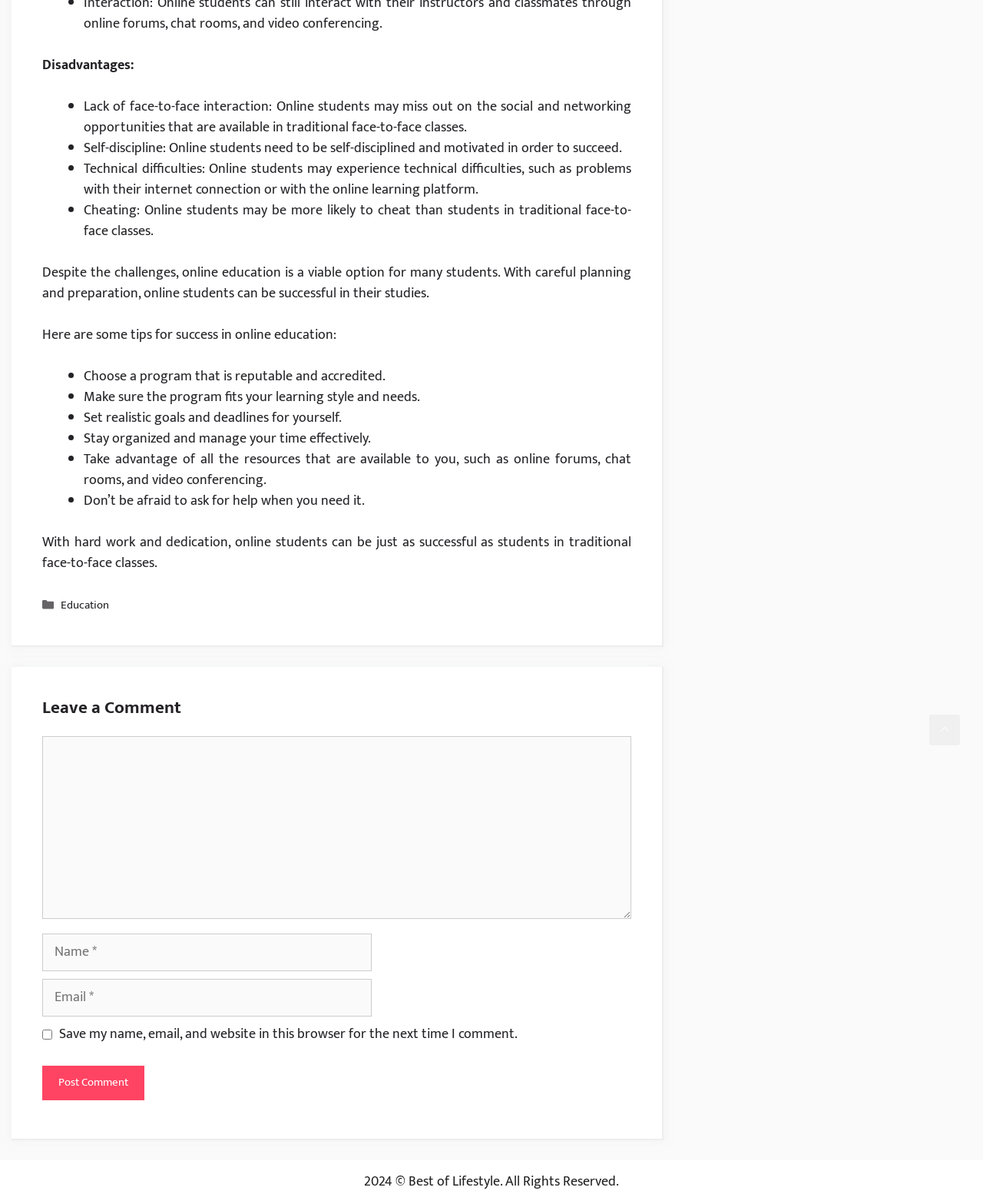Determine the bounding box coordinates for the UI element described. Format the coordinates as (top-left x, top-left y, bottom-right x, bottom-right y) and ensure all values are between 0 and 1. Element description: Education

[0.062, 0.495, 0.111, 0.511]